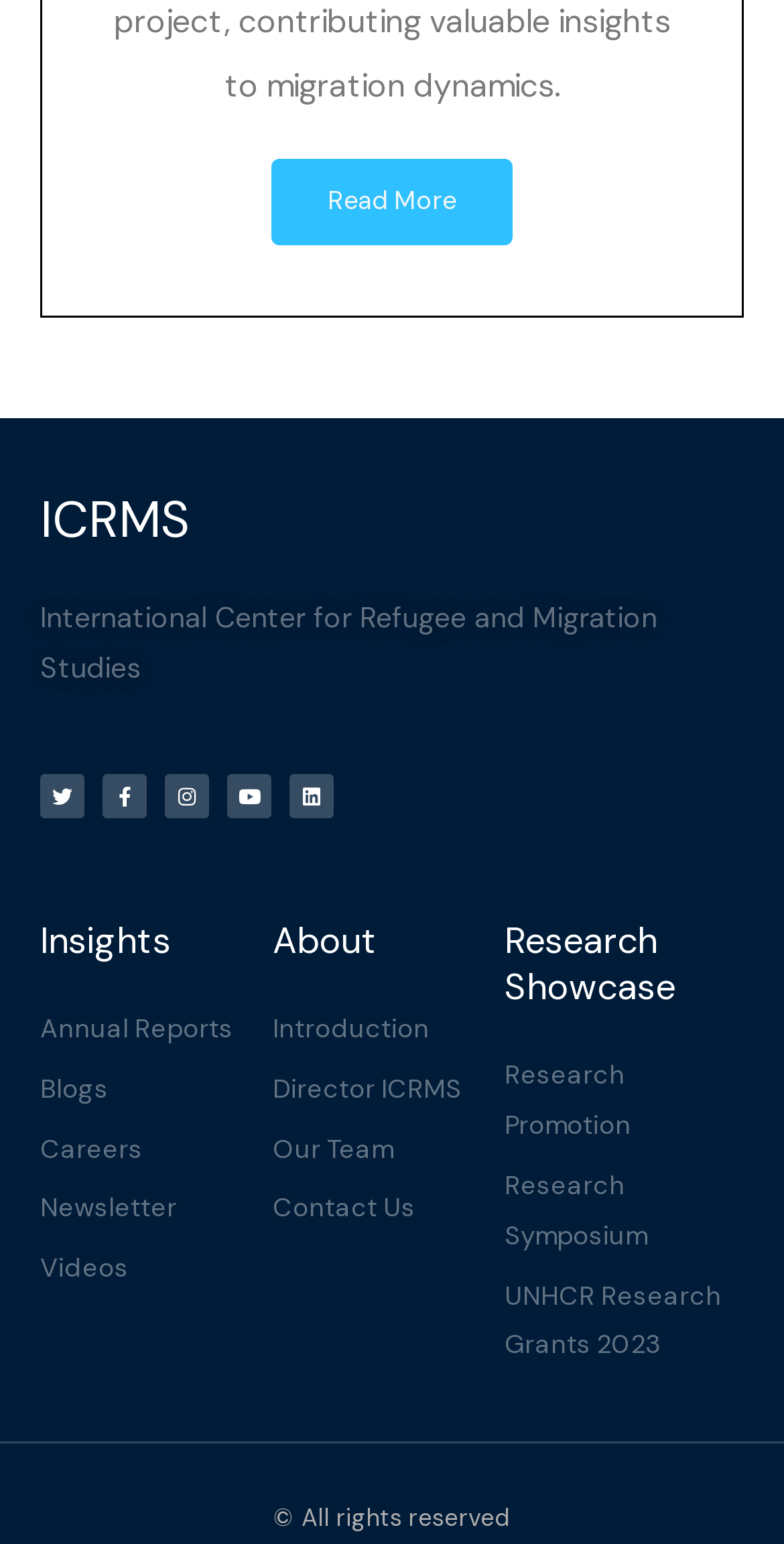Provide your answer in a single word or phrase: 
What is the last item in the 'About' section?

Contact Us